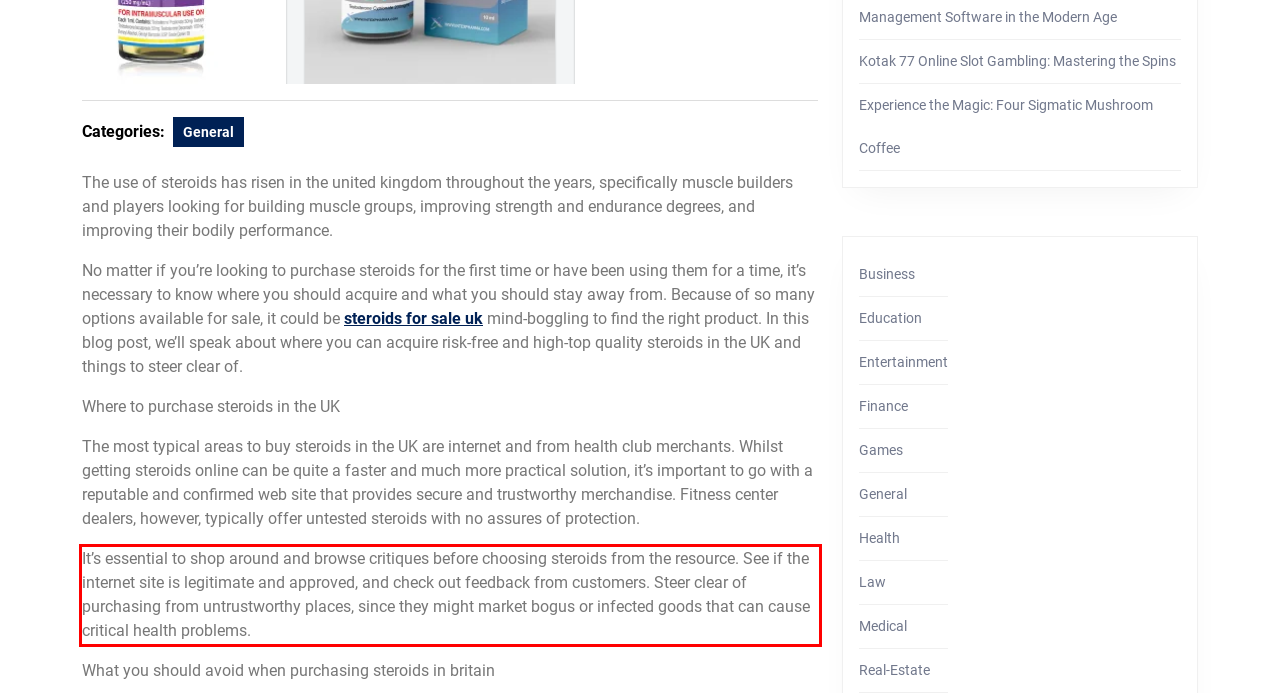Given the screenshot of a webpage, identify the red rectangle bounding box and recognize the text content inside it, generating the extracted text.

It’s essential to shop around and browse critiques before choosing steroids from the resource. See if the internet site is legitimate and approved, and check out feedback from customers. Steer clear of purchasing from untrustworthy places, since they might market bogus or infected goods that can cause critical health problems.